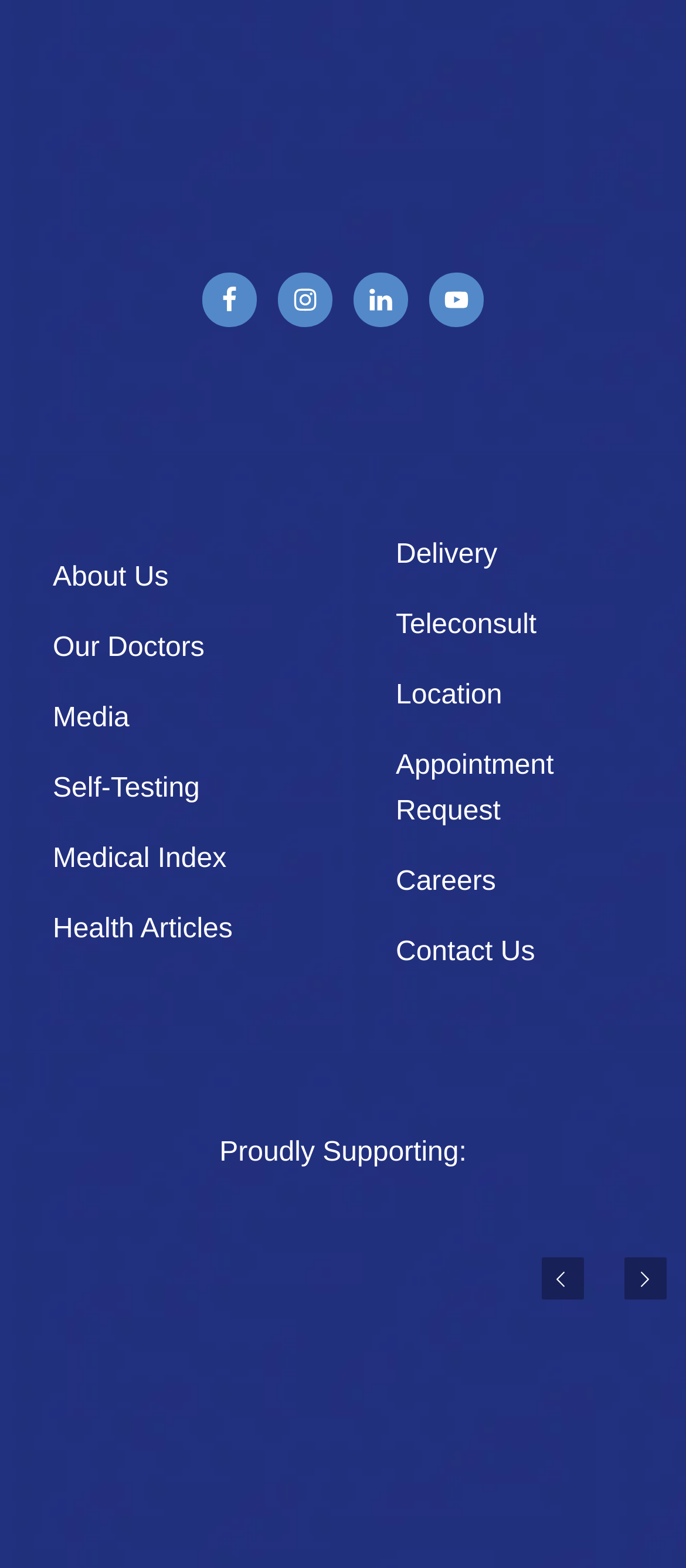Determine the bounding box coordinates of the region to click in order to accomplish the following instruction: "visit Facebook". Provide the coordinates as four float numbers between 0 and 1, specifically [left, top, right, bottom].

[0.295, 0.174, 0.374, 0.209]